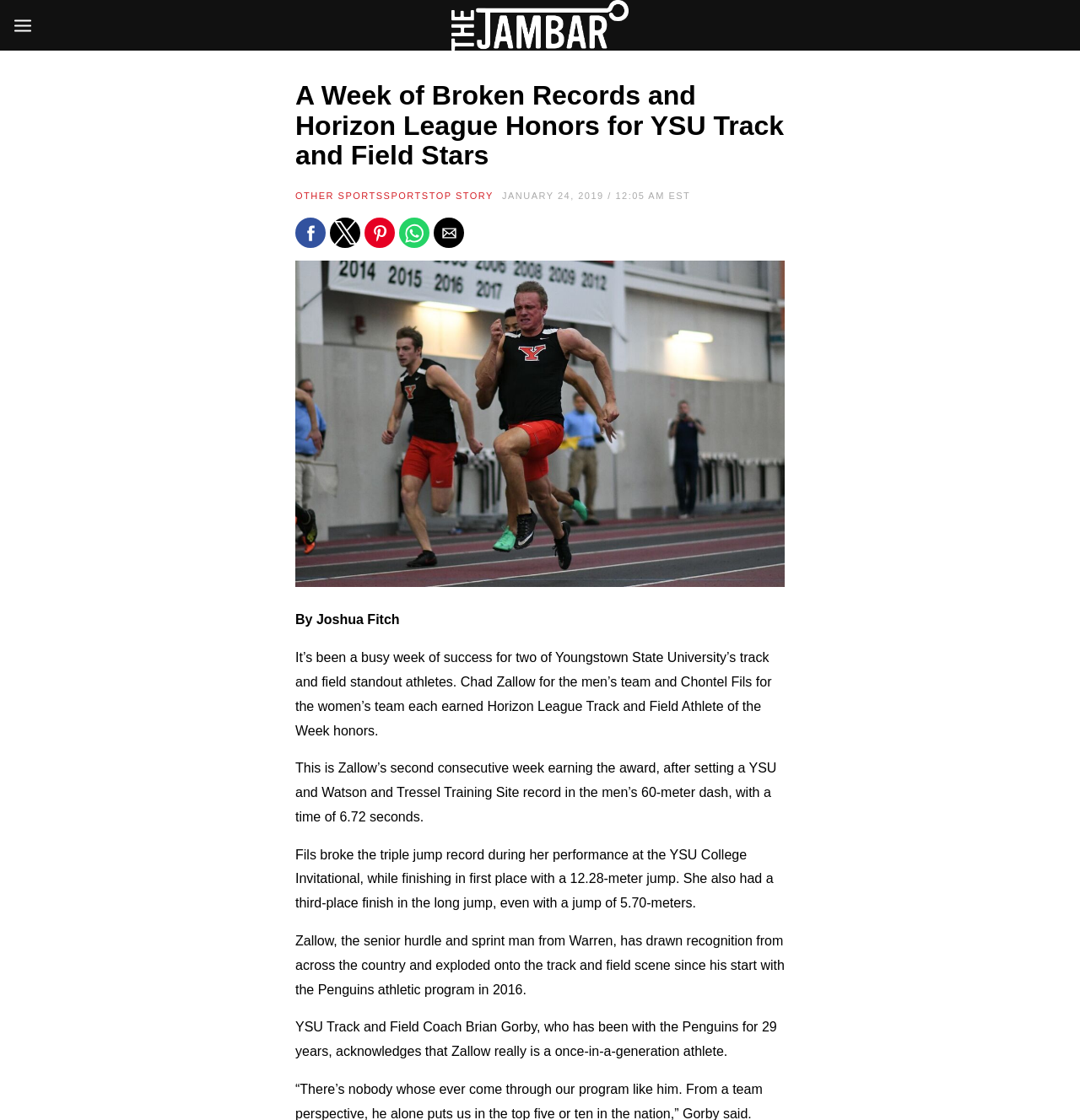How many years has YSU Track and Field Coach Brian Gorby been with the Penguins?
Please answer the question with a detailed response using the information from the screenshot.

According to the article, YSU Track and Field Coach Brian Gorby has been with the Penguins for 29 years.